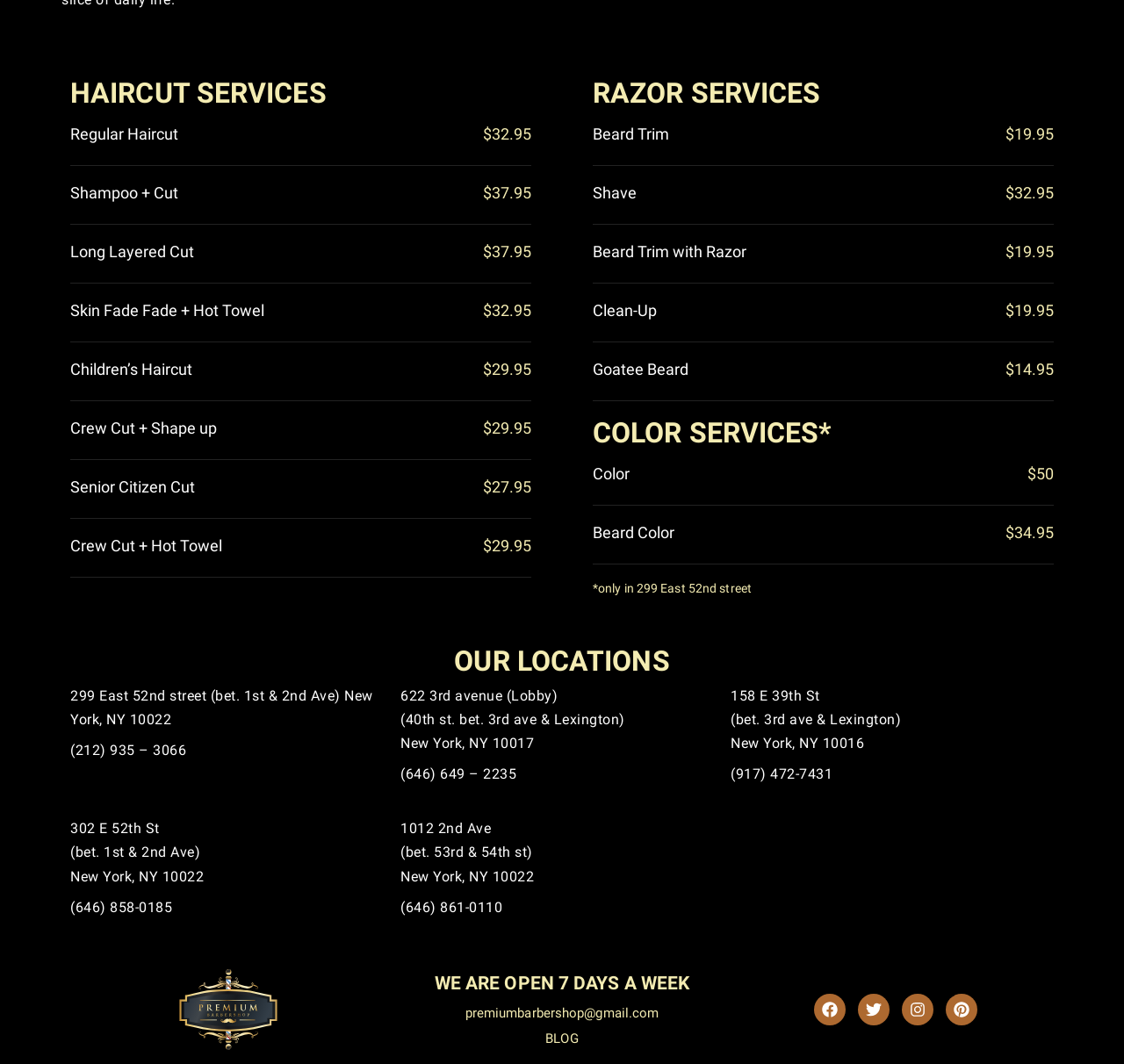What social media platforms does this barbershop have?
Answer the question with a thorough and detailed explanation.

The webpage displays links to the barbershop's social media profiles, which include Facebook, Twitter, Instagram, and Pinterest, at the bottom of the page.